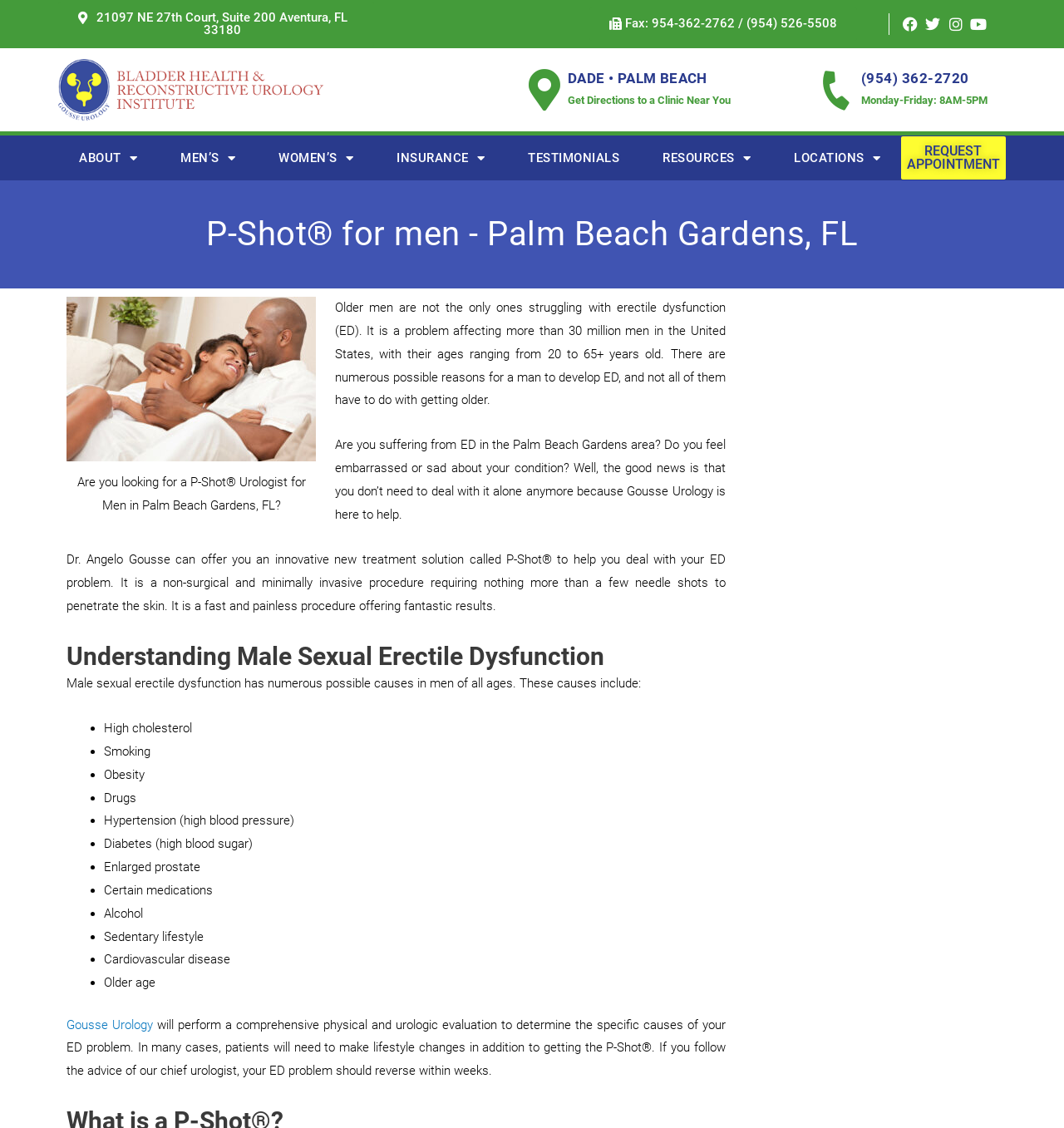Refer to the image and offer a detailed explanation in response to the question: What is the name of the treatment solution offered by Dr. Angelo Gousse?

I found the name of the treatment solution by looking at the heading element that contains the name, which is 'P-Shot'. This element is located at the top of the page, and it is a heading that introduces the treatment solution offered by Dr. Angelo Gousse.